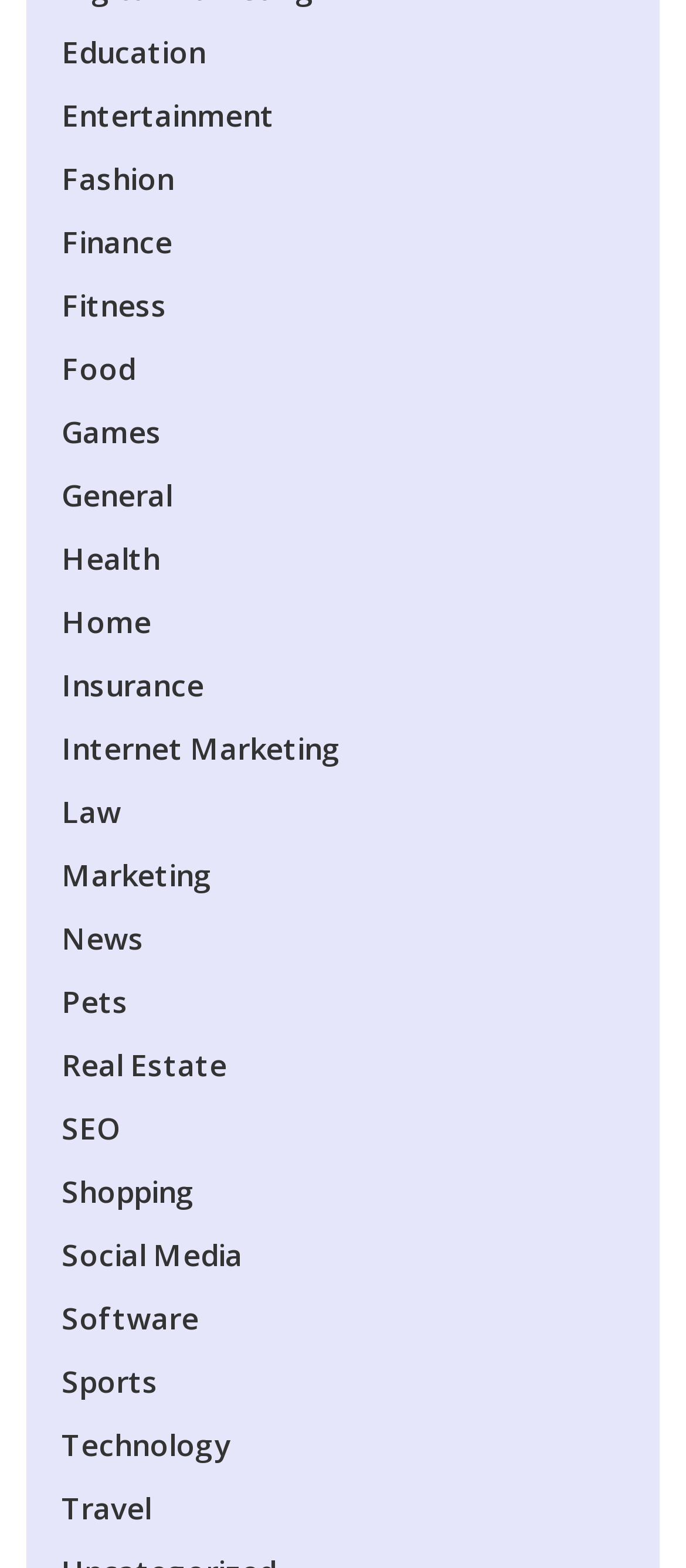Identify the bounding box coordinates necessary to click and complete the given instruction: "Explore Entertainment".

[0.09, 0.06, 0.4, 0.086]